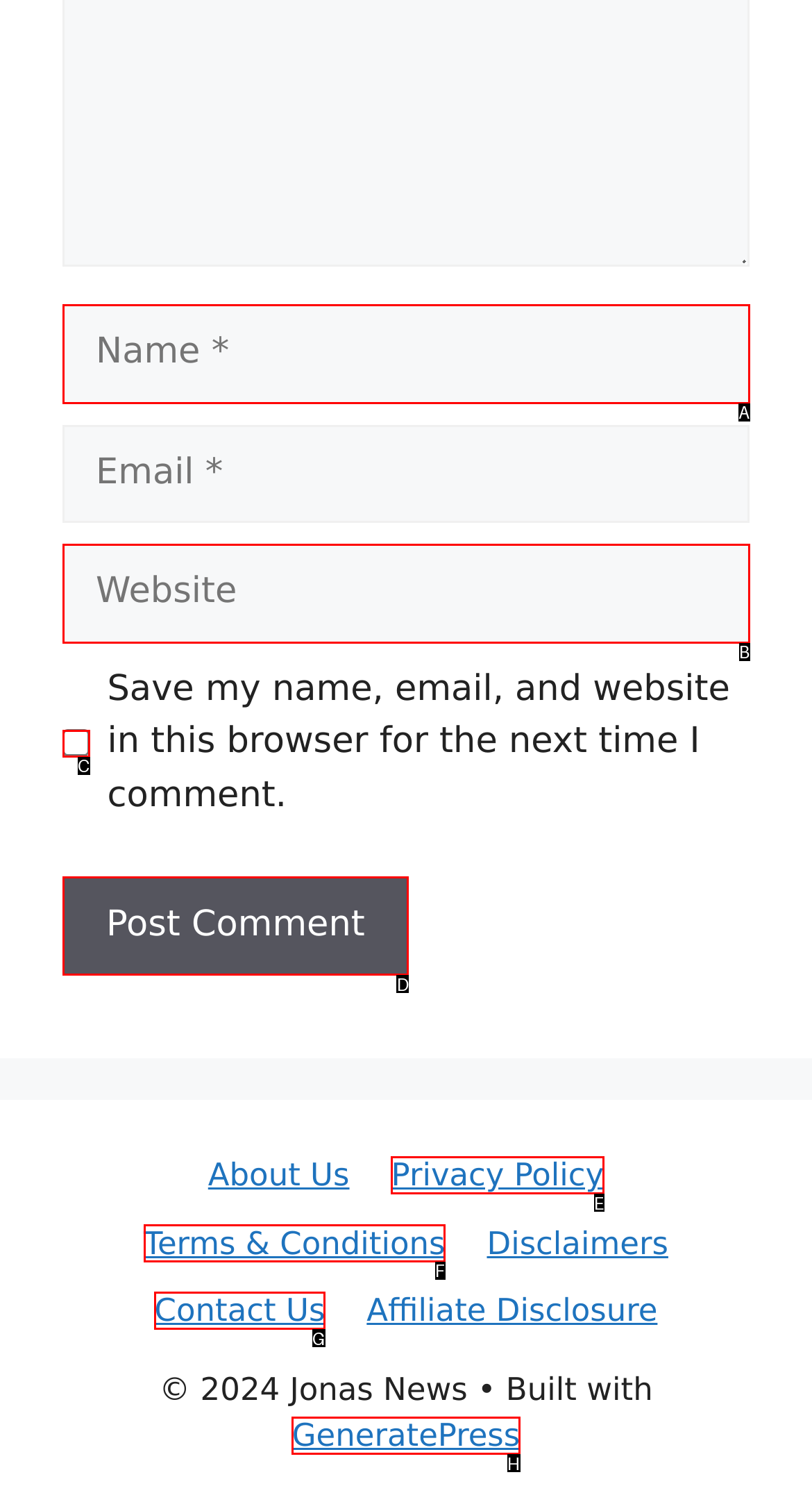Choose the HTML element that best fits the given description: parent_node: Comment name="url" placeholder="Website". Answer by stating the letter of the option.

B